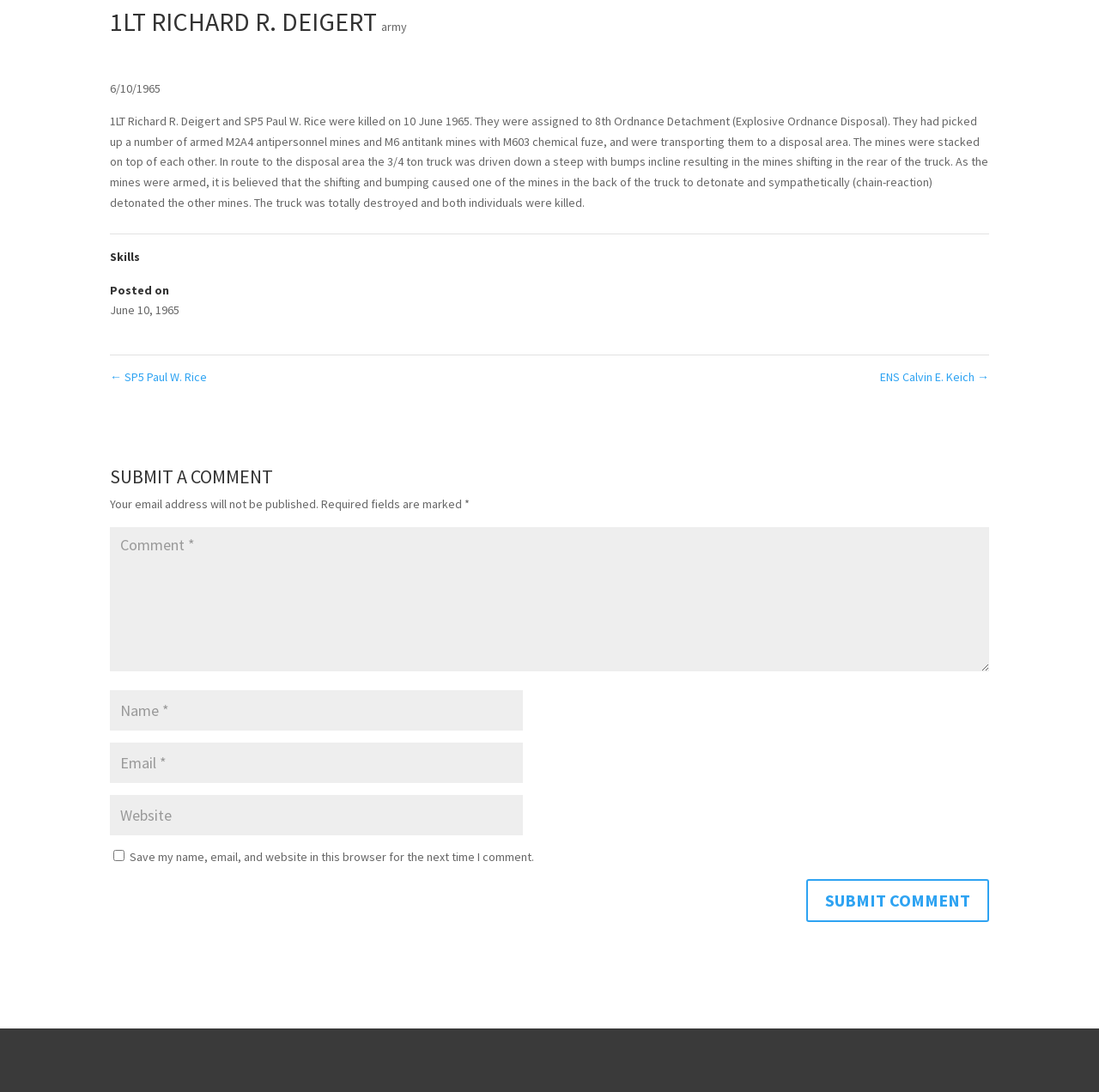Identify the bounding box of the UI element that matches this description: "input value="Comment *" name="comment"".

[0.1, 0.483, 0.9, 0.615]